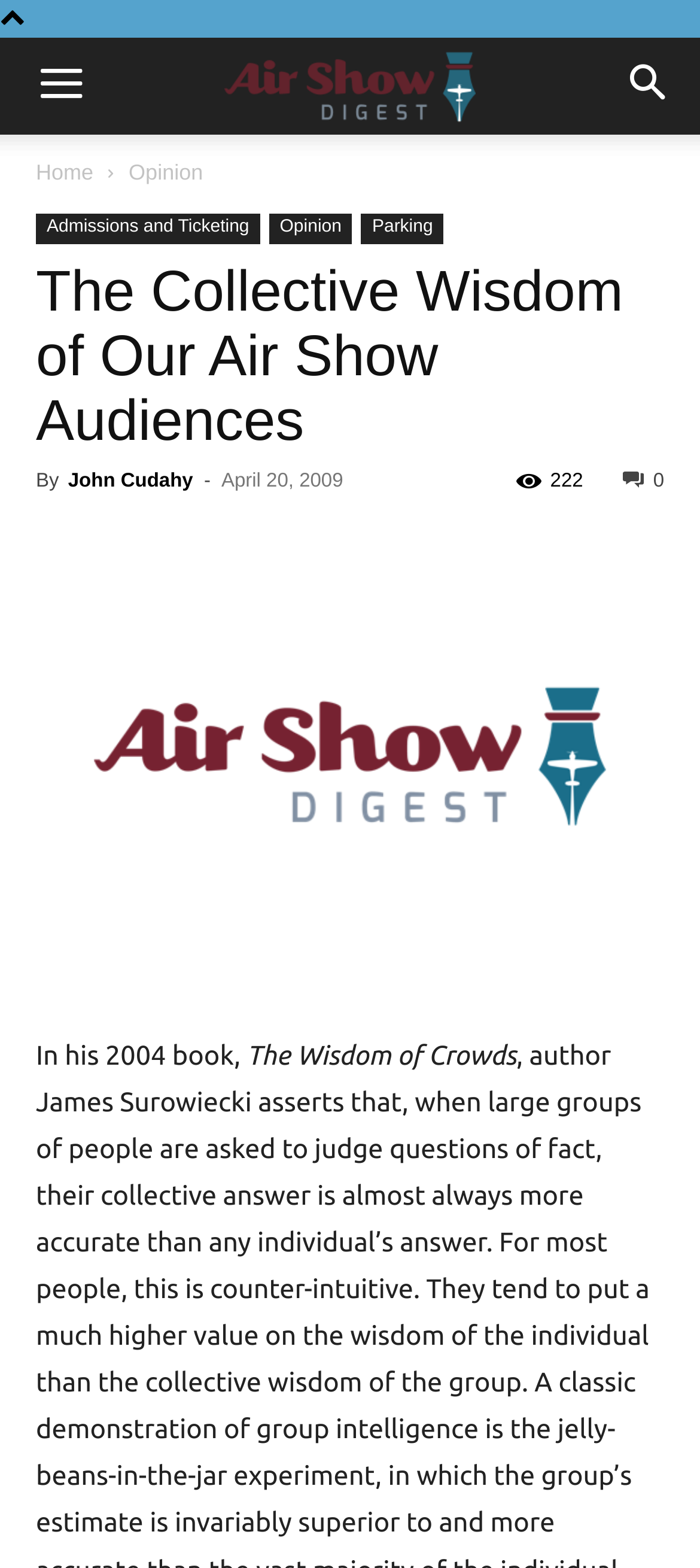Kindly provide the bounding box coordinates of the section you need to click on to fulfill the given instruction: "Read the opinion article".

[0.184, 0.102, 0.29, 0.118]